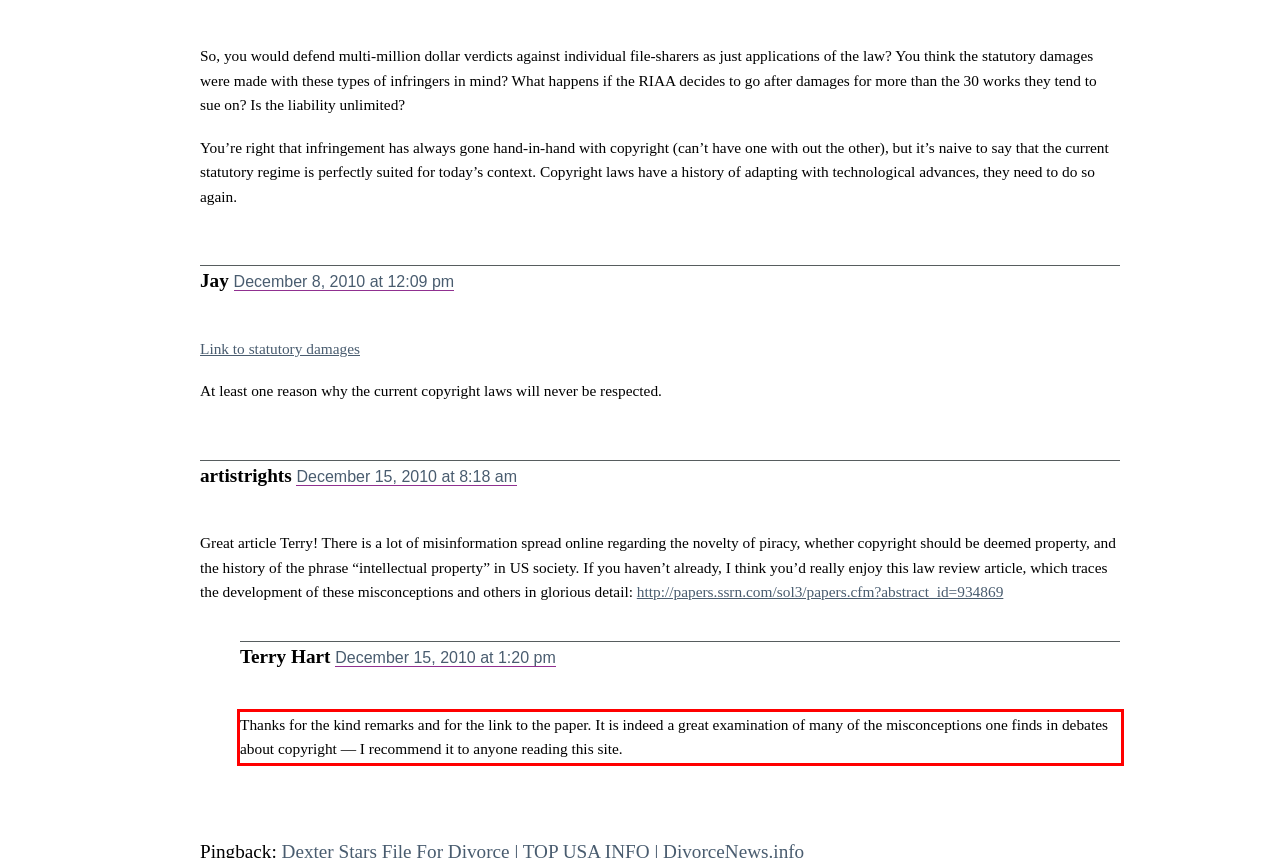You have a screenshot of a webpage with a red bounding box. Use OCR to generate the text contained within this red rectangle.

Thanks for the kind remarks and for the link to the paper. It is indeed a great examination of many of the misconceptions one finds in debates about copyright — I recommend it to anyone reading this site.